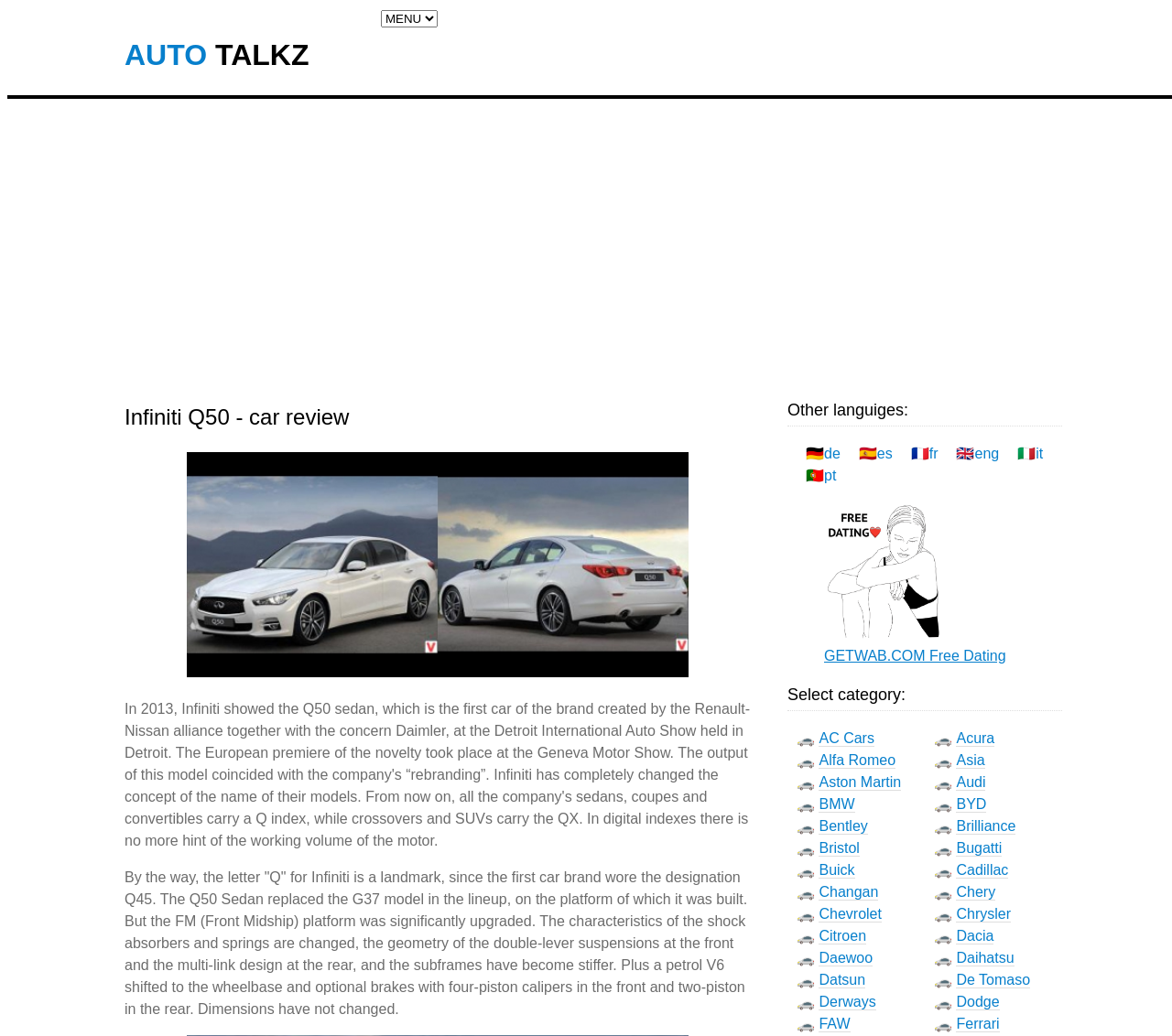Determine the bounding box coordinates of the element's region needed to click to follow the instruction: "Read more about the history of Infiniti Q50". Provide these coordinates as four float numbers between 0 and 1, formatted as [left, top, right, bottom].

[0.106, 0.839, 0.638, 0.982]